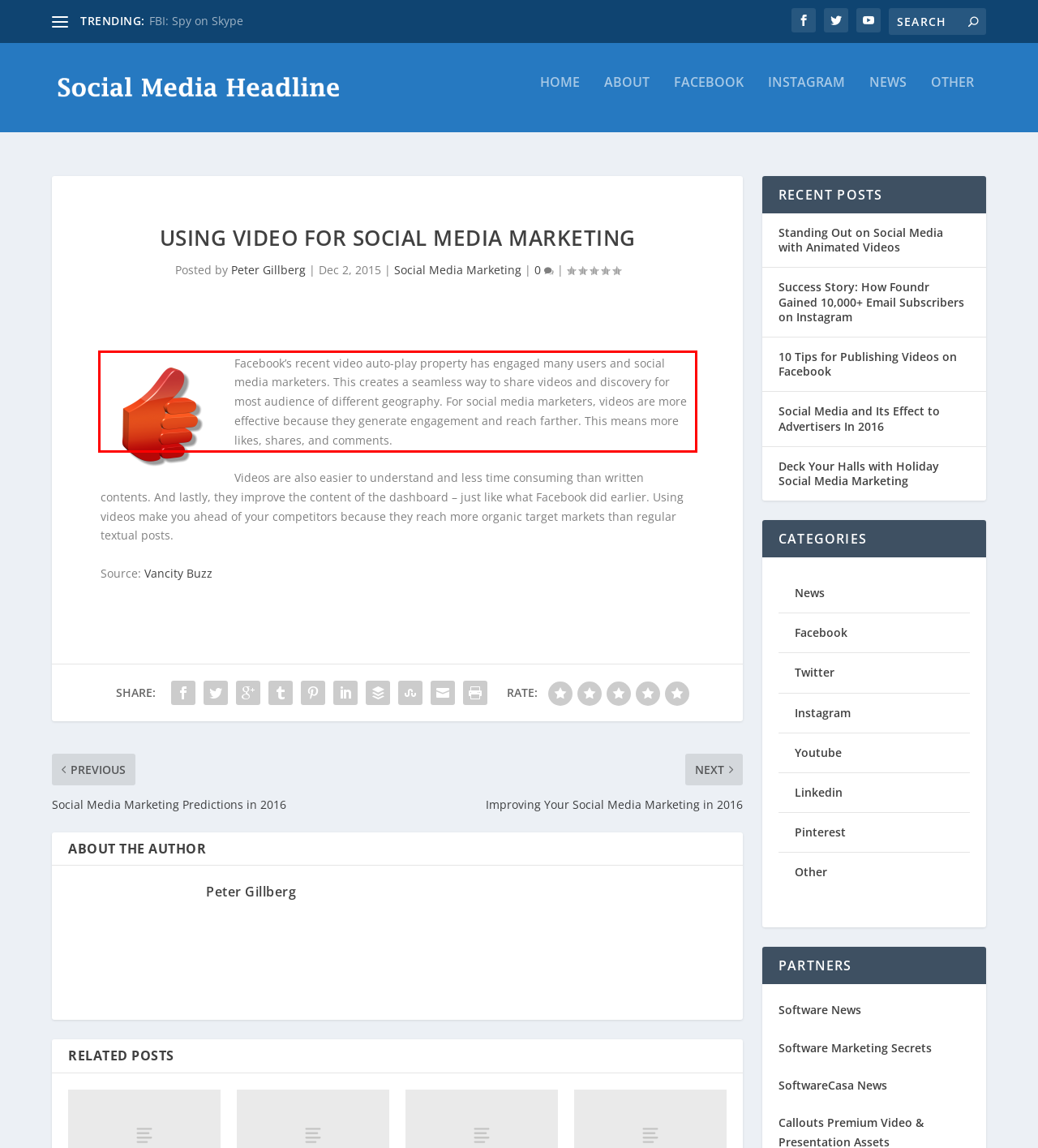You have a webpage screenshot with a red rectangle surrounding a UI element. Extract the text content from within this red bounding box.

Facebook’s recent video auto-play property has engaged many users and social media marketers. This creates a seamless way to share videos and discovery for most audience of different geography. For social media marketers, videos are more effective because they generate engagement and reach farther. This means more likes, shares, and comments.